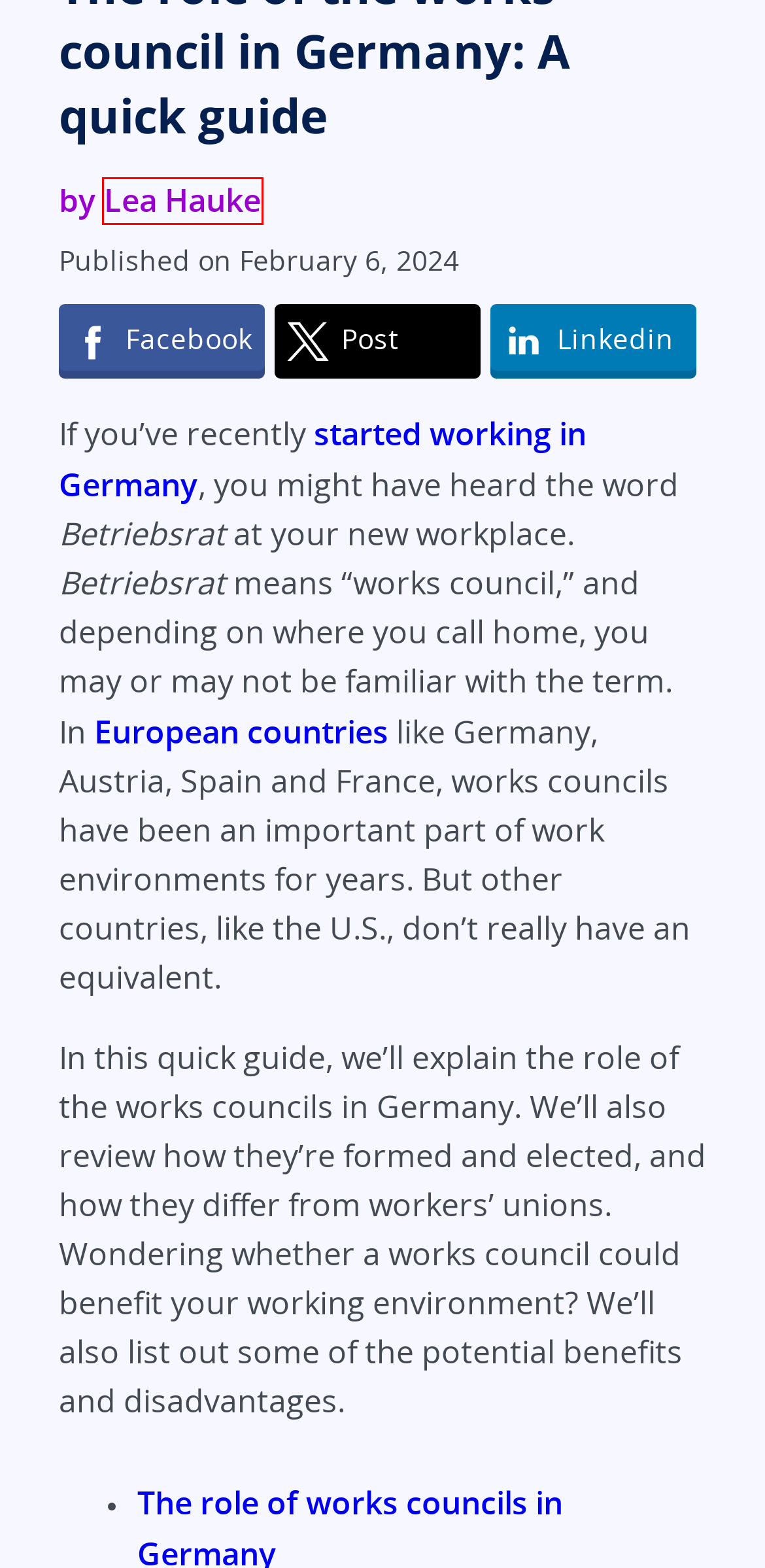Examine the screenshot of a webpage featuring a red bounding box and identify the best matching webpage description for the new page that results from clicking the element within the box. Here are the options:
A. Imprint | Lingoda | Online Language School
B. Privacy Statement | Lingoda | Online Language School
C. Works council - Oxford Reference
D. German Vocabulary You Need to Know to Understand Contracts - Lingoda
E. Lea Hauke | Lingoda
F. What to do if you’re fired in Germany - Lingoda
G. Into-Text by Lea Hauke - Text und Übersetzung
H. Learn French Online from Native-Level Teachers

E